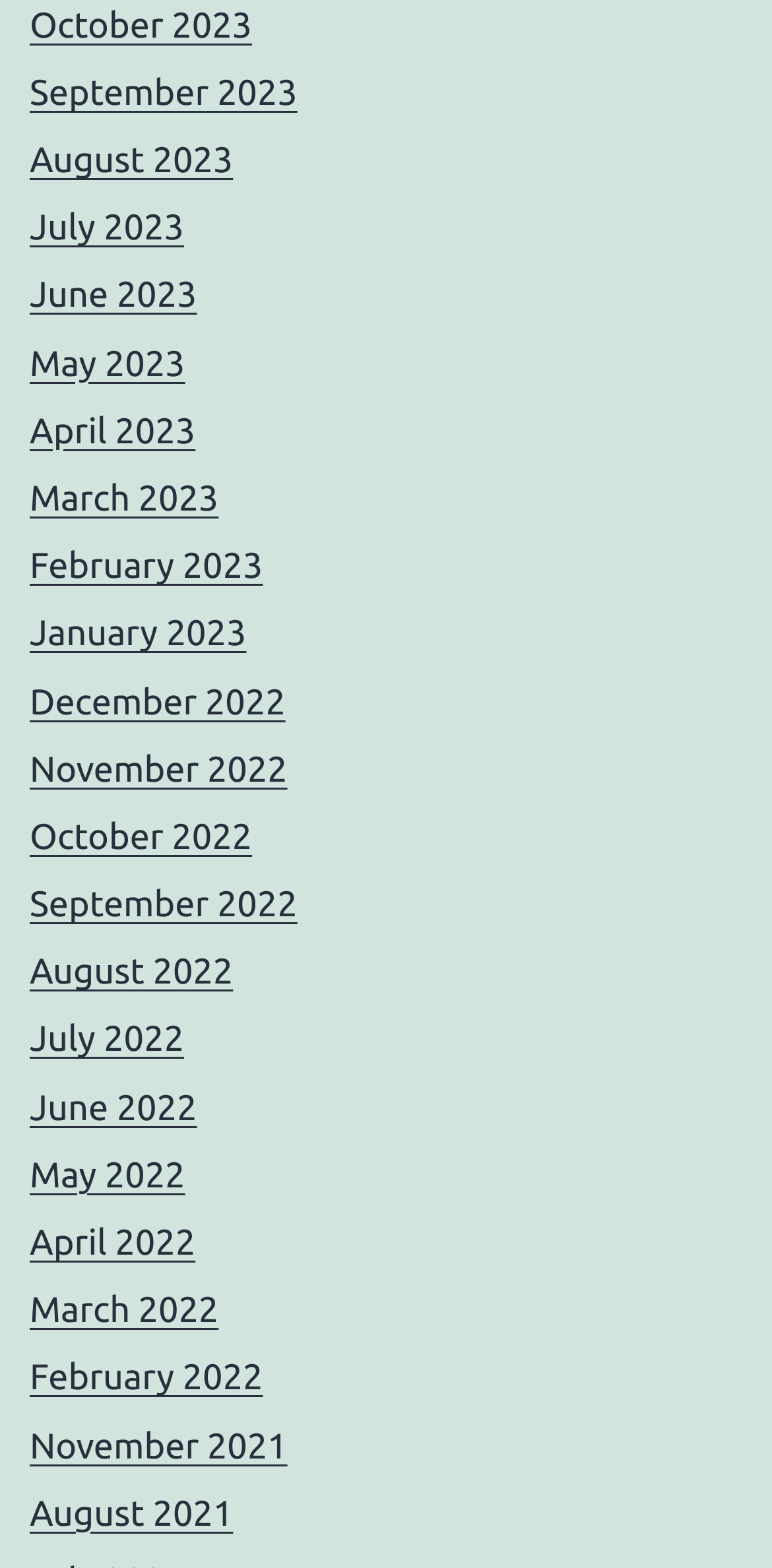Reply to the question with a single word or phrase:
What is the latest month listed?

October 2023